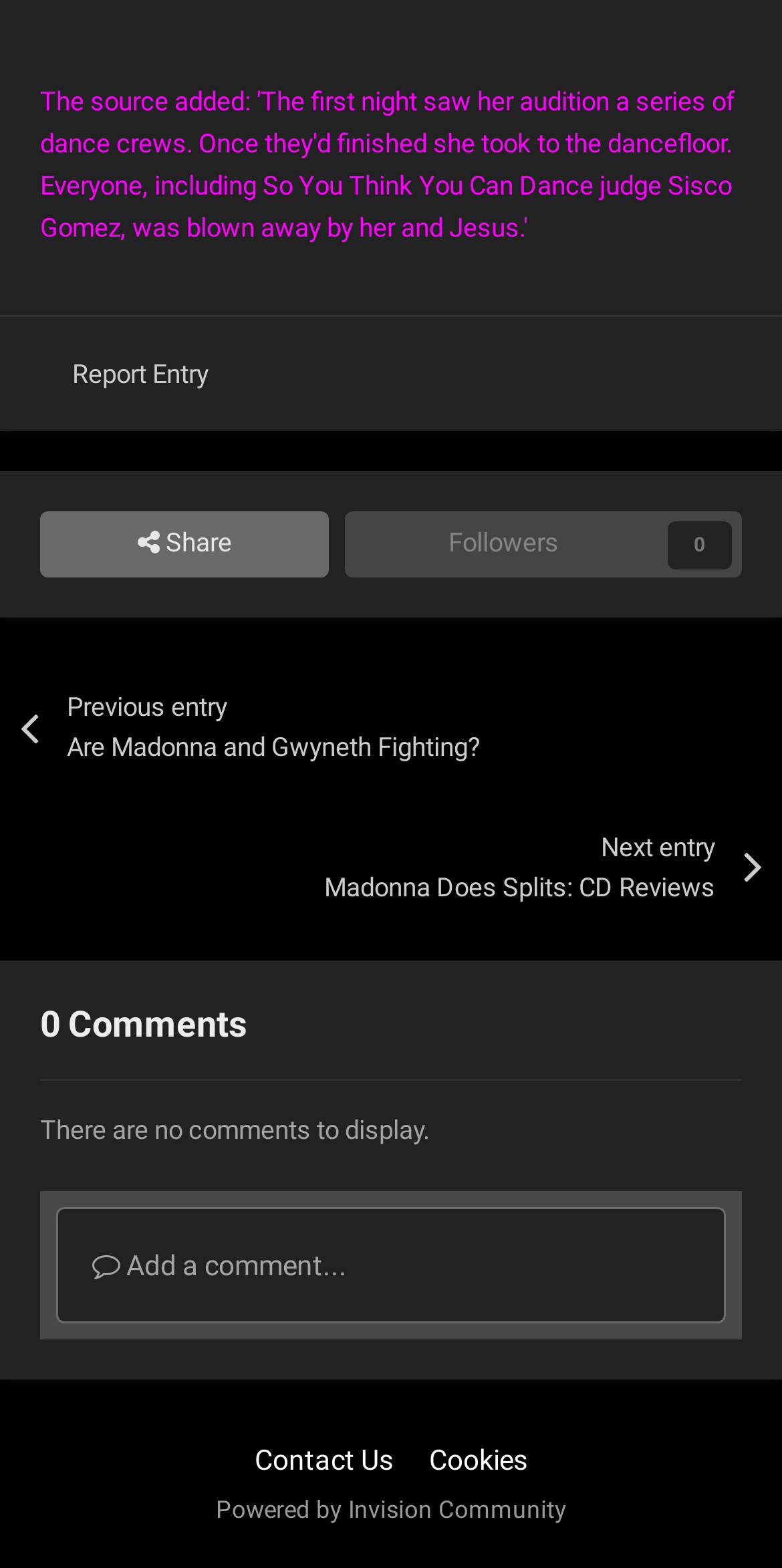Could you locate the bounding box coordinates for the section that should be clicked to accomplish this task: "View previous entry".

[0.026, 0.419, 0.923, 0.508]